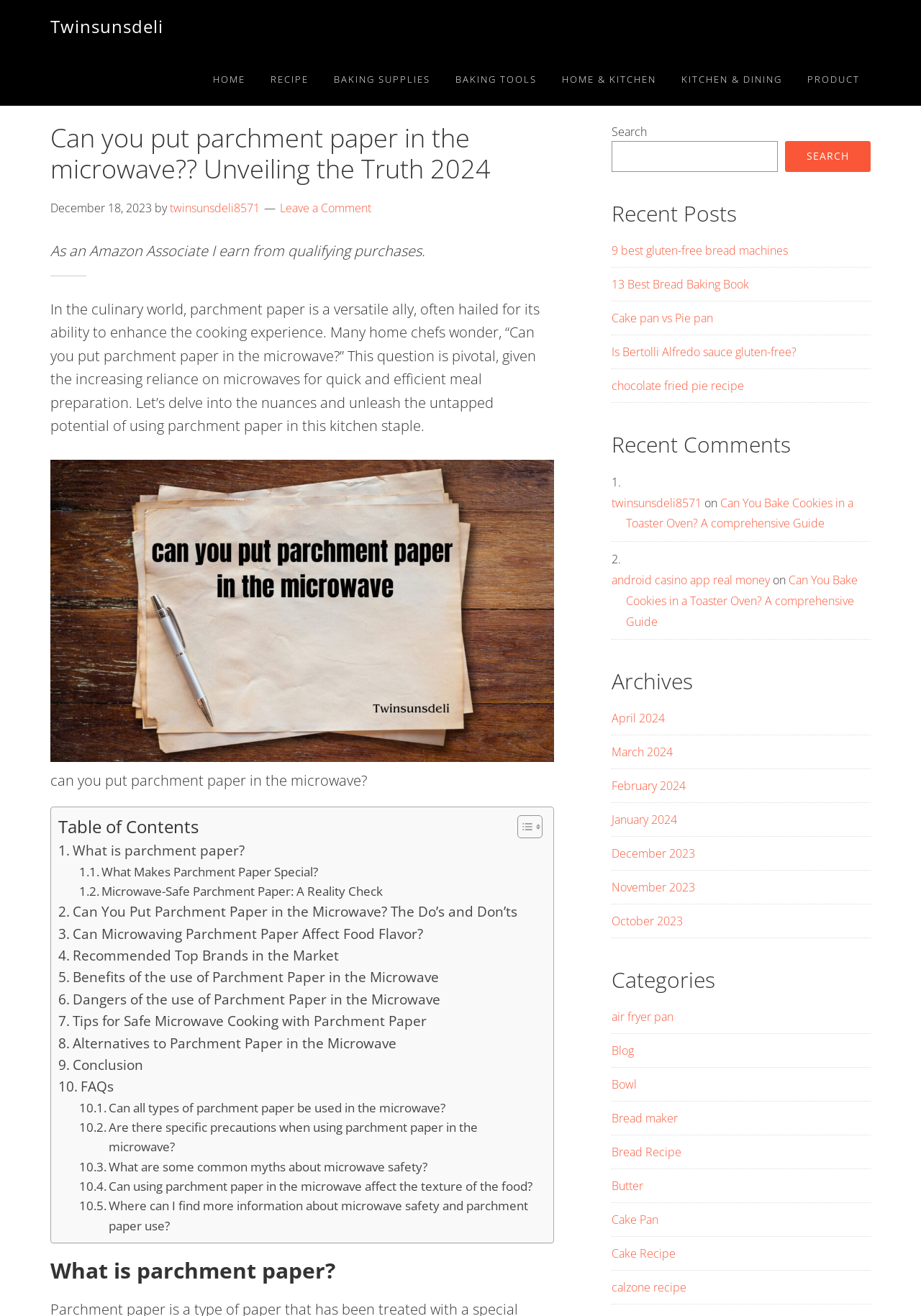What is the author of the article?
Please craft a detailed and exhaustive response to the question.

The author of the article can be determined by reading the text 'by twinsunsdeli8571' which is located below the heading.